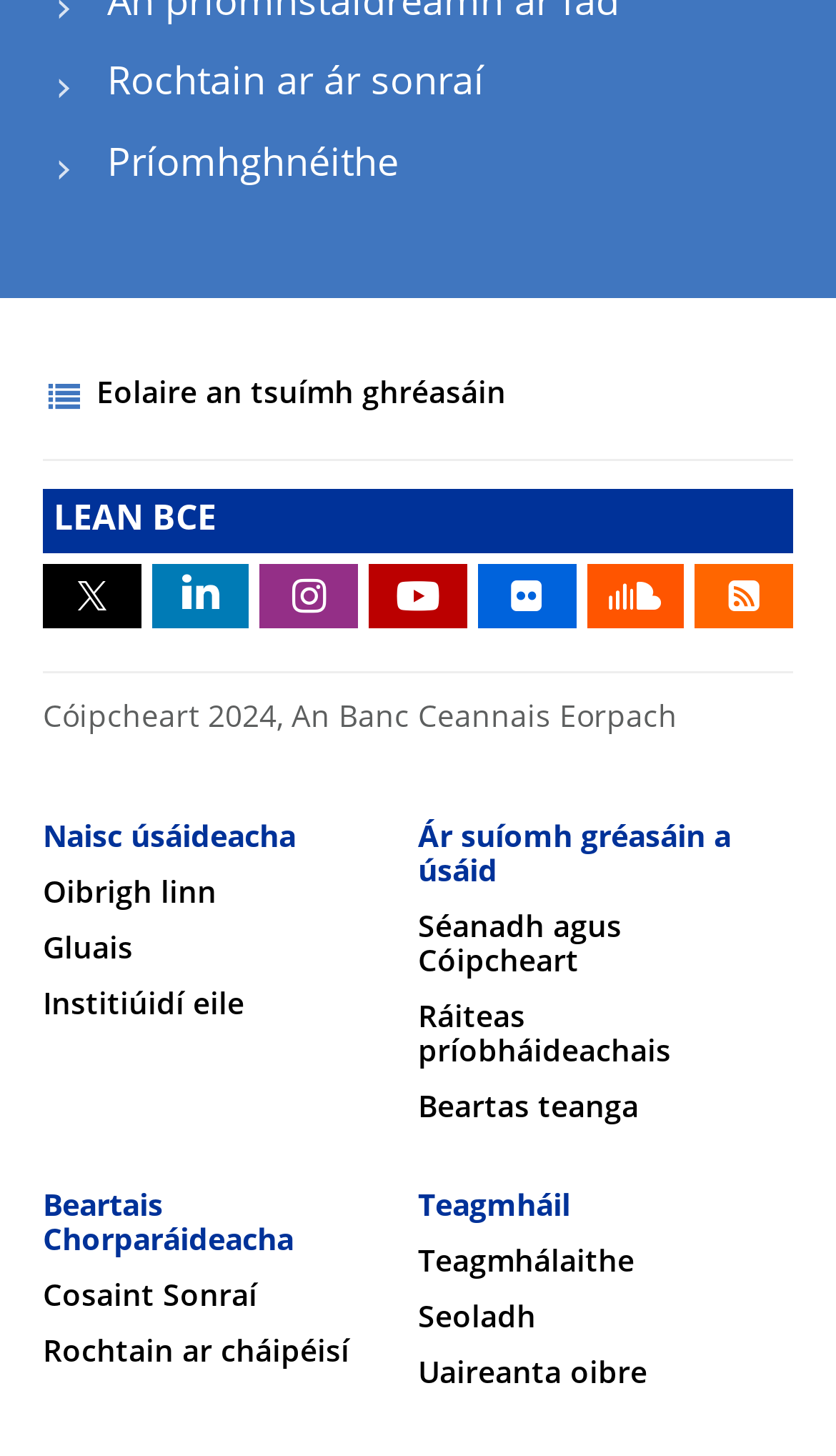Please identify the bounding box coordinates of the element I should click to complete this instruction: 'Access LEAN BCE'. The coordinates should be given as four float numbers between 0 and 1, like this: [left, top, right, bottom].

[0.051, 0.336, 0.949, 0.38]